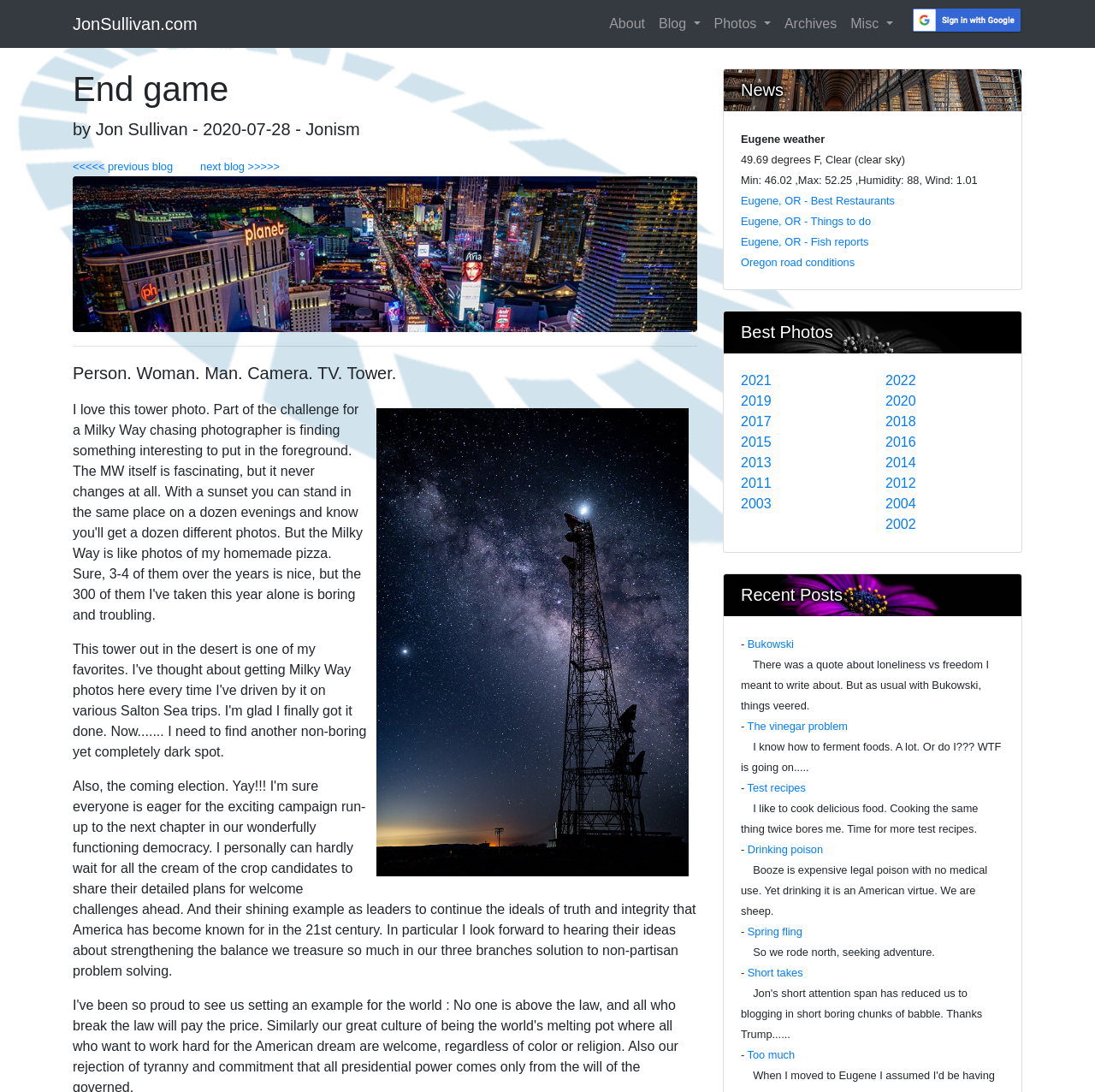What is the name of the website?
Refer to the image and provide a one-word or short phrase answer.

JonSullivan.com